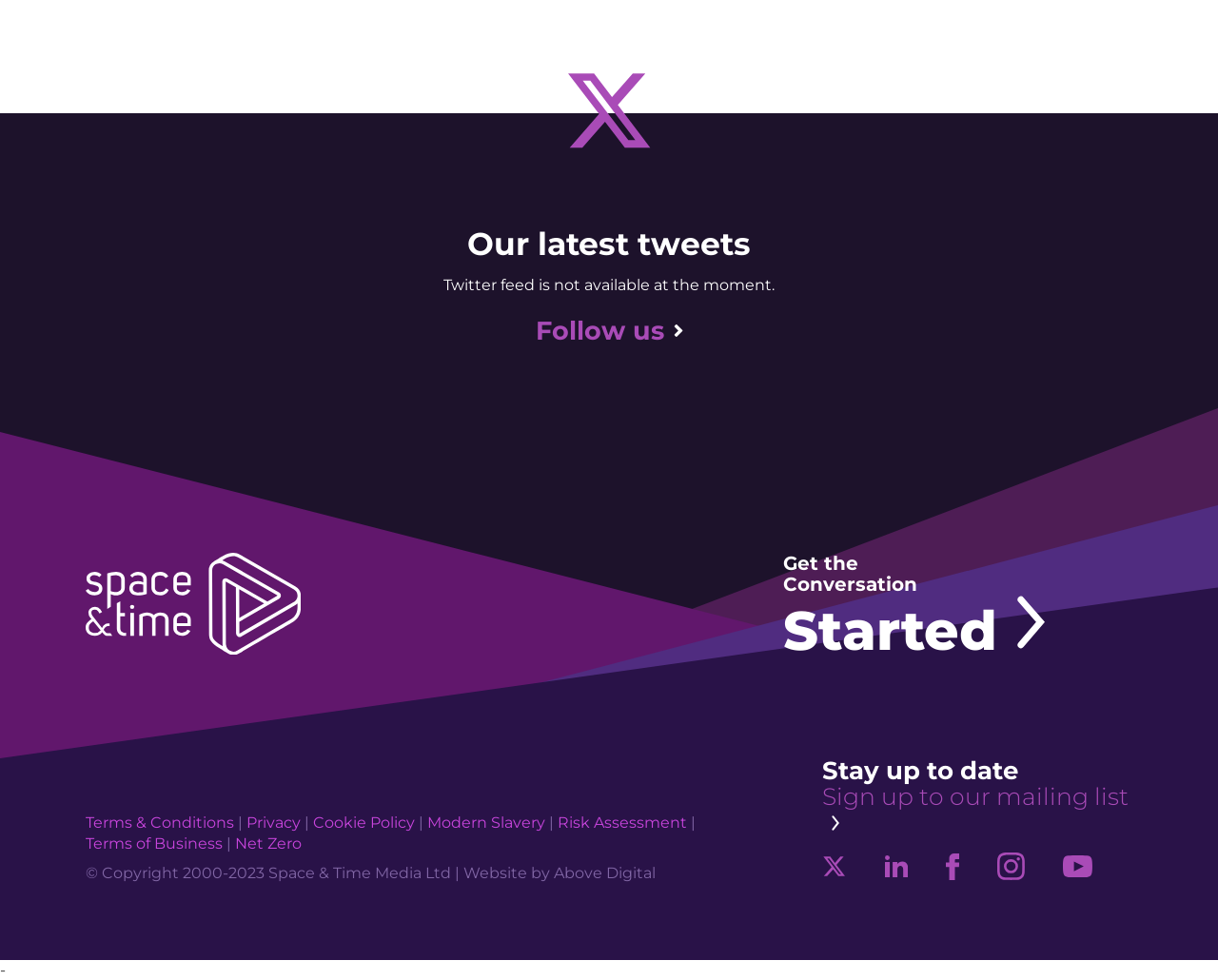Find the bounding box coordinates for the element that must be clicked to complete the instruction: "Follow us on Twitter". The coordinates should be four float numbers between 0 and 1, indicated as [left, top, right, bottom].

[0.439, 0.321, 0.561, 0.354]